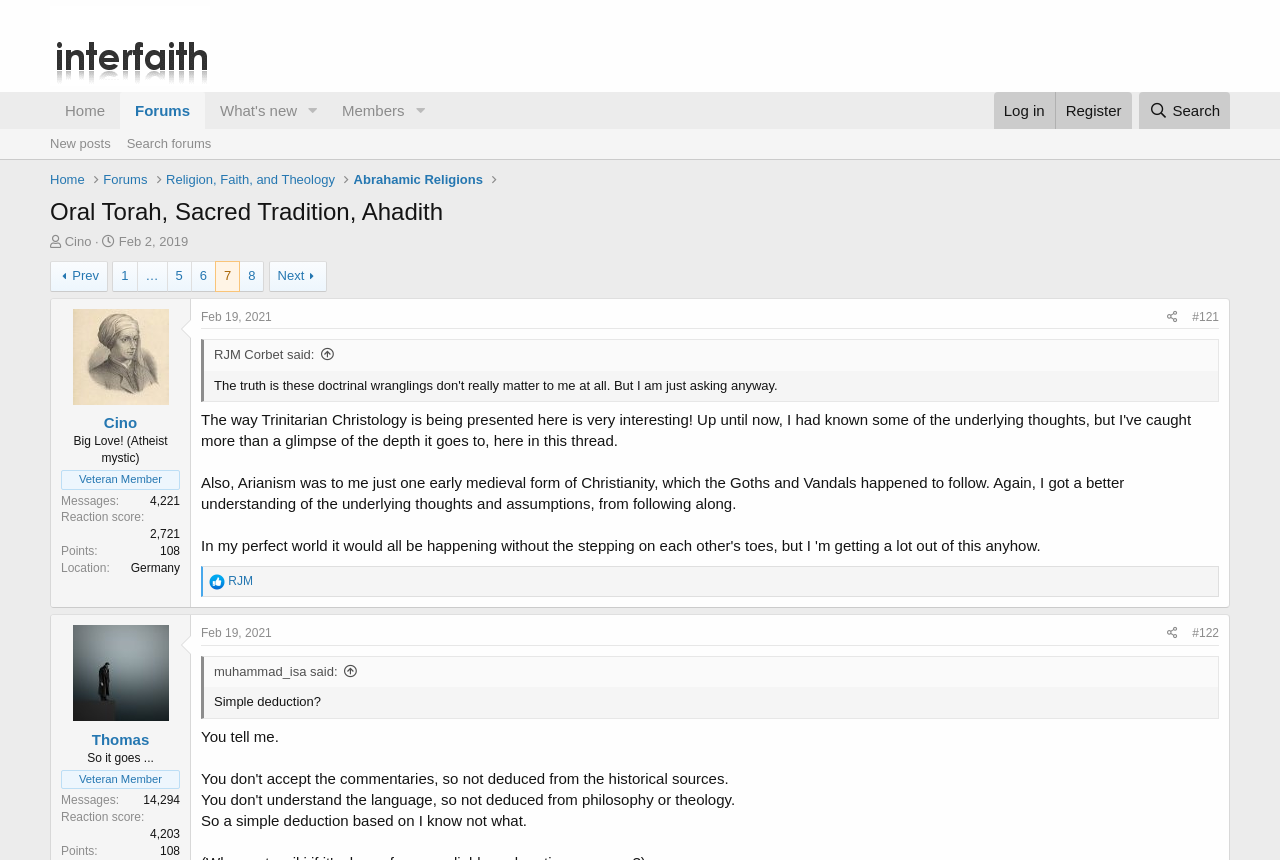Specify the bounding box coordinates of the area to click in order to execute this command: 'Search forums'. The coordinates should consist of four float numbers ranging from 0 to 1, and should be formatted as [left, top, right, bottom].

[0.093, 0.15, 0.171, 0.185]